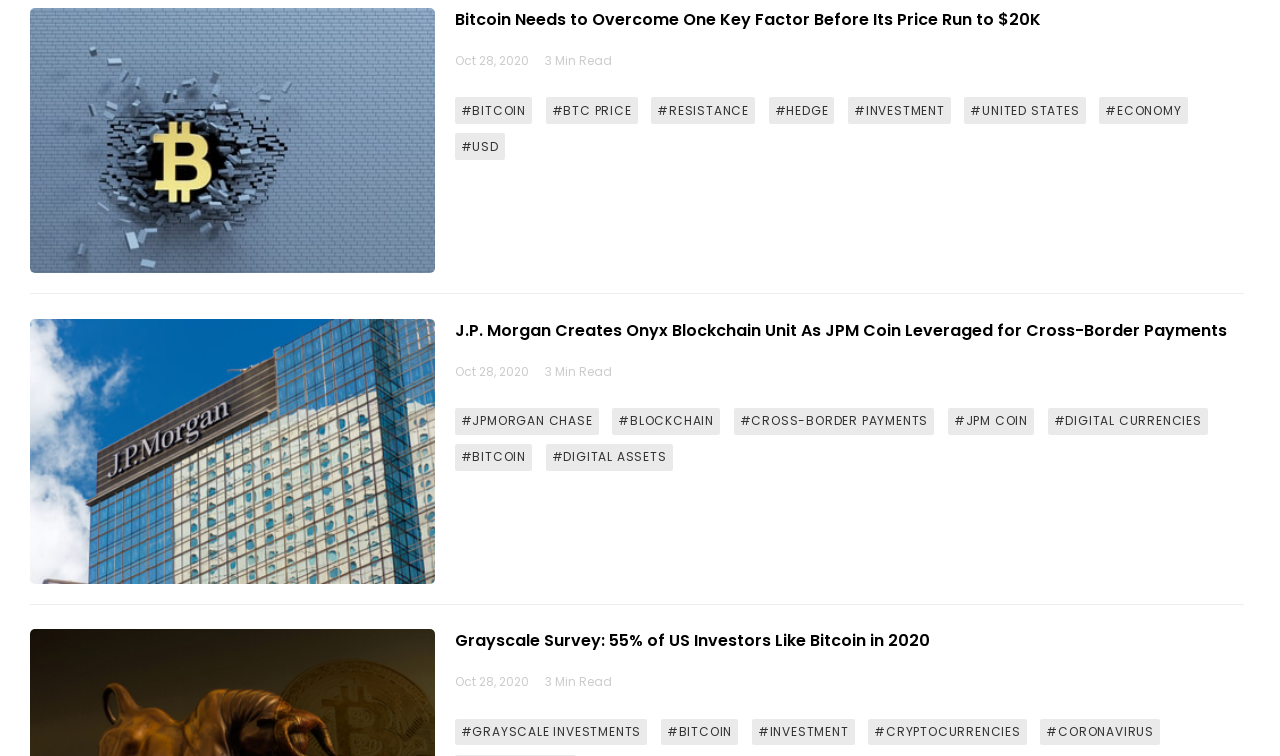Please locate the bounding box coordinates of the element that needs to be clicked to achieve the following instruction: "Learn about JPM Coin's cross-border payments". The coordinates should be four float numbers between 0 and 1, i.e., [left, top, right, bottom].

[0.741, 0.54, 0.808, 0.575]